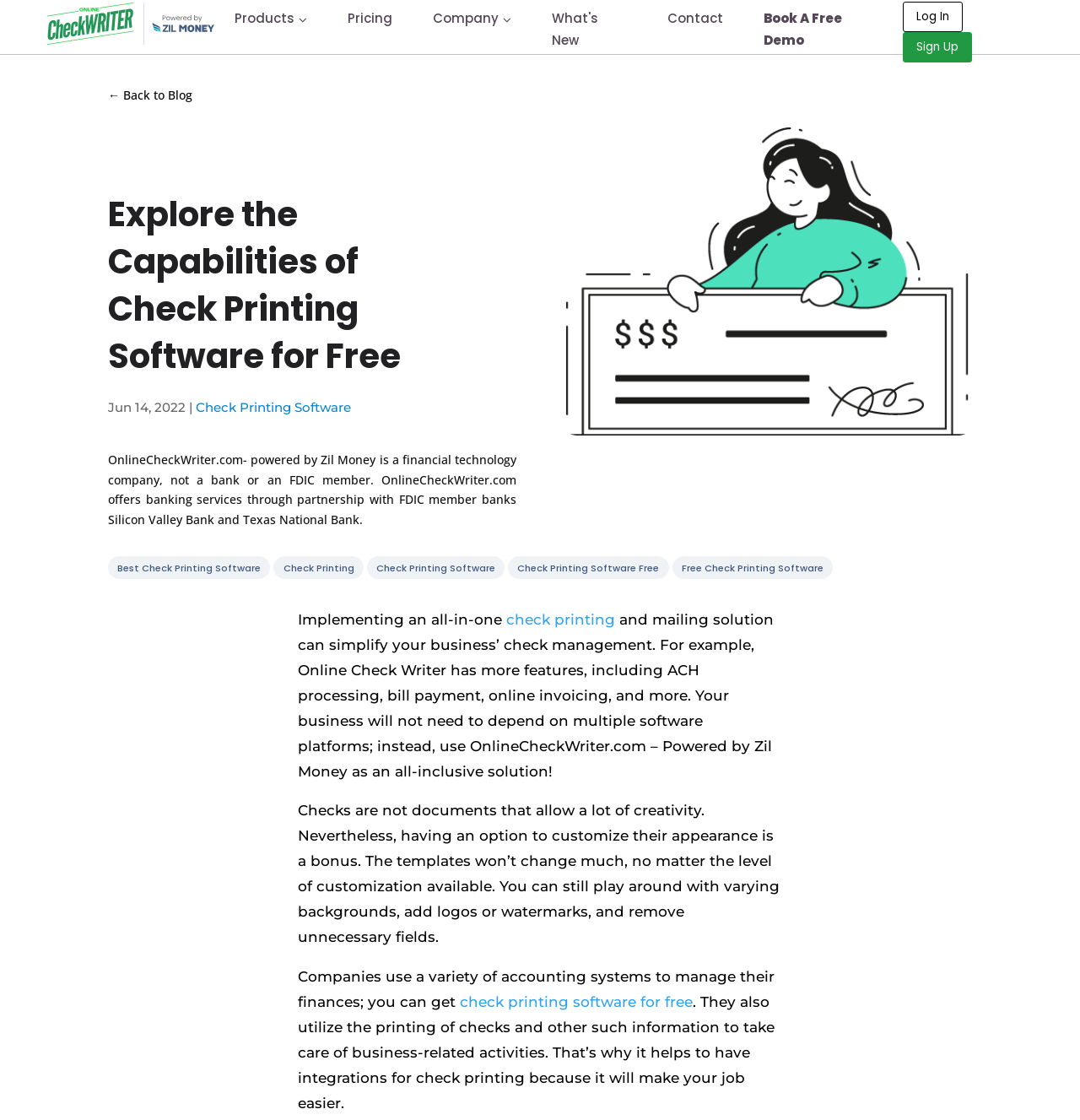What is the date mentioned in the webpage content?
Examine the screenshot and reply with a single word or phrase.

Jun 14, 2022